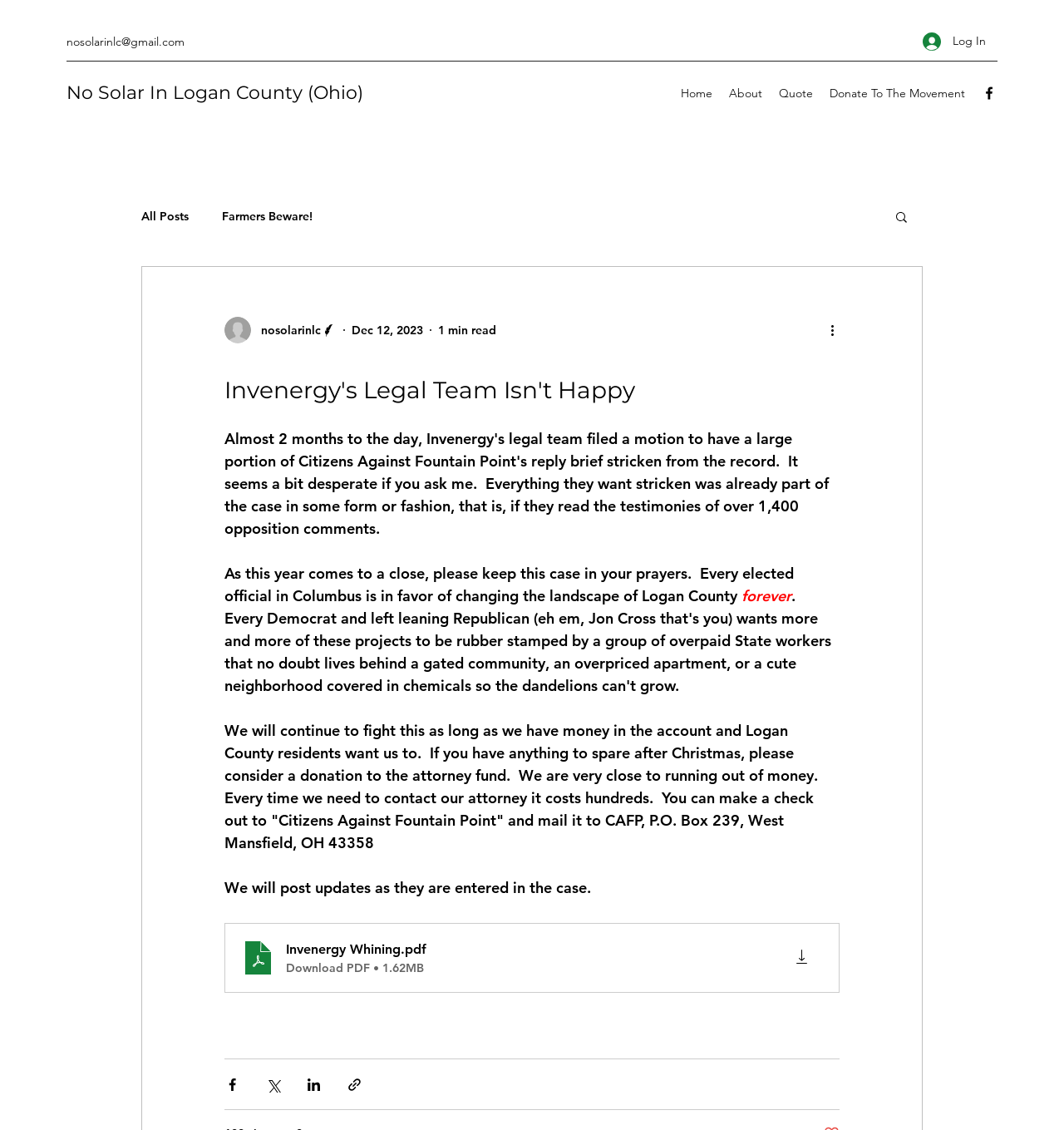Find the primary header on the webpage and provide its text.

Invenergy's Legal Team Isn't Happy